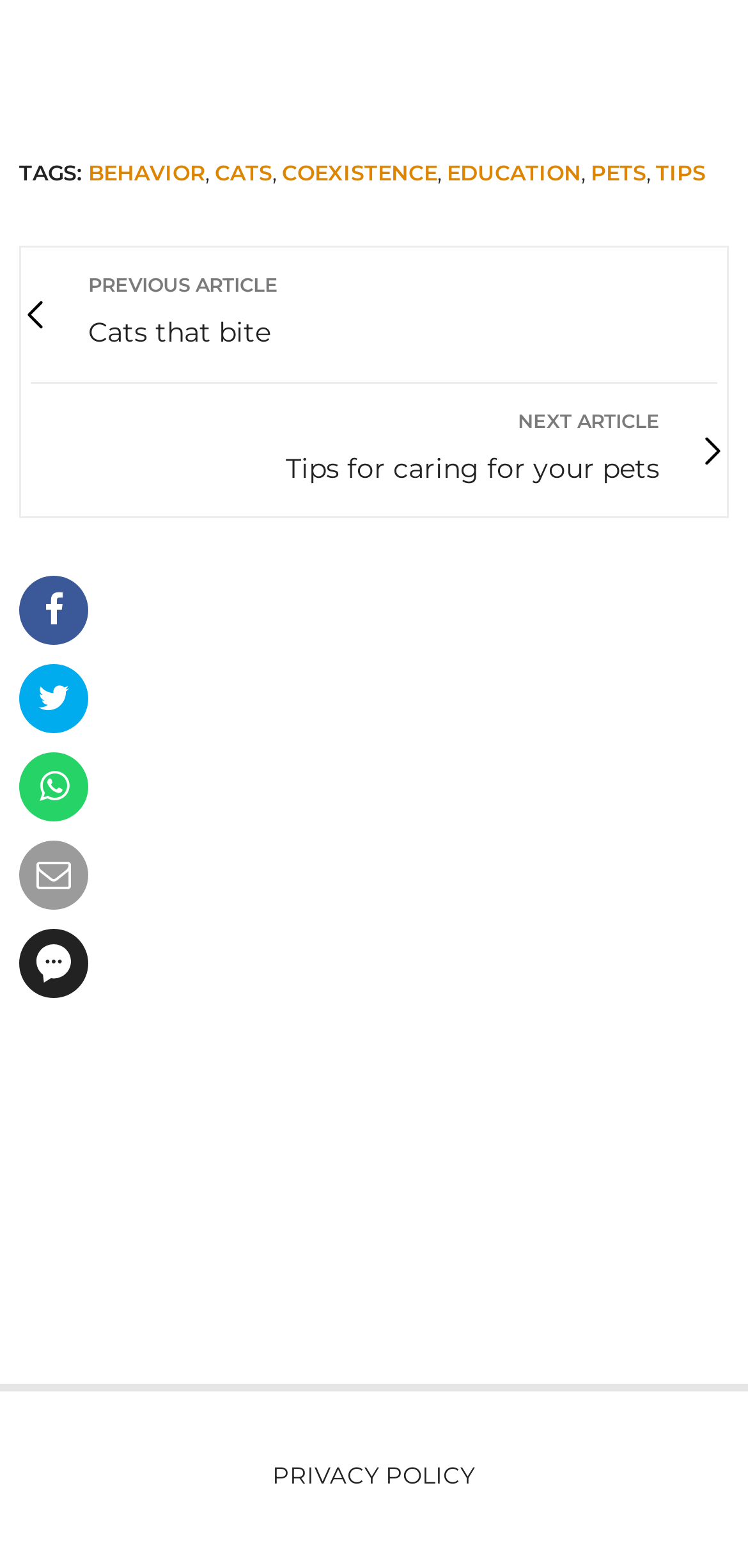Identify the bounding box coordinates of the element that should be clicked to fulfill this task: "Click on the 'BEHAVIOR' tag". The coordinates should be provided as four float numbers between 0 and 1, i.e., [left, top, right, bottom].

[0.118, 0.101, 0.274, 0.118]